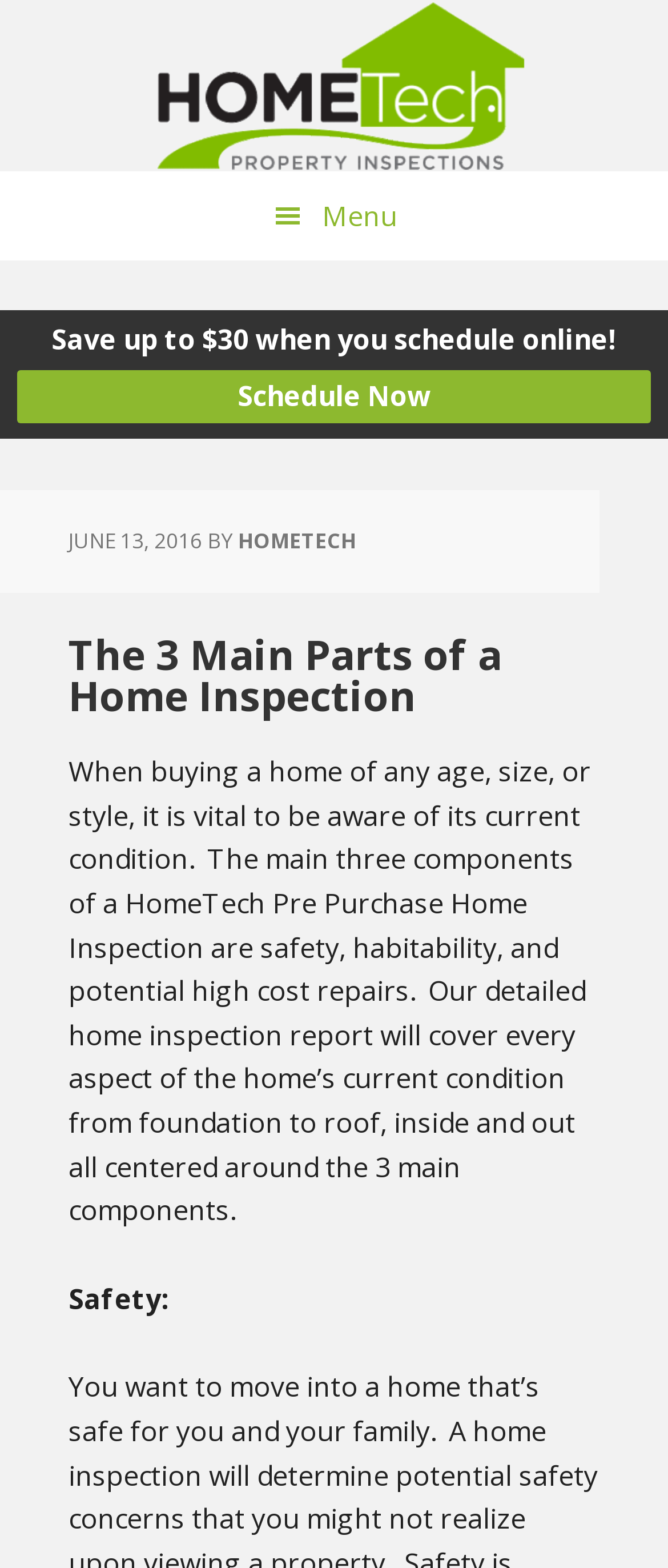Using the information in the image, give a detailed answer to the following question: What is the discount offered for online scheduling?

The webpage displays a promotional message 'Save up to $30 when you schedule online!' which indicates that users can get a discount of up to $30 by scheduling their home inspection online.